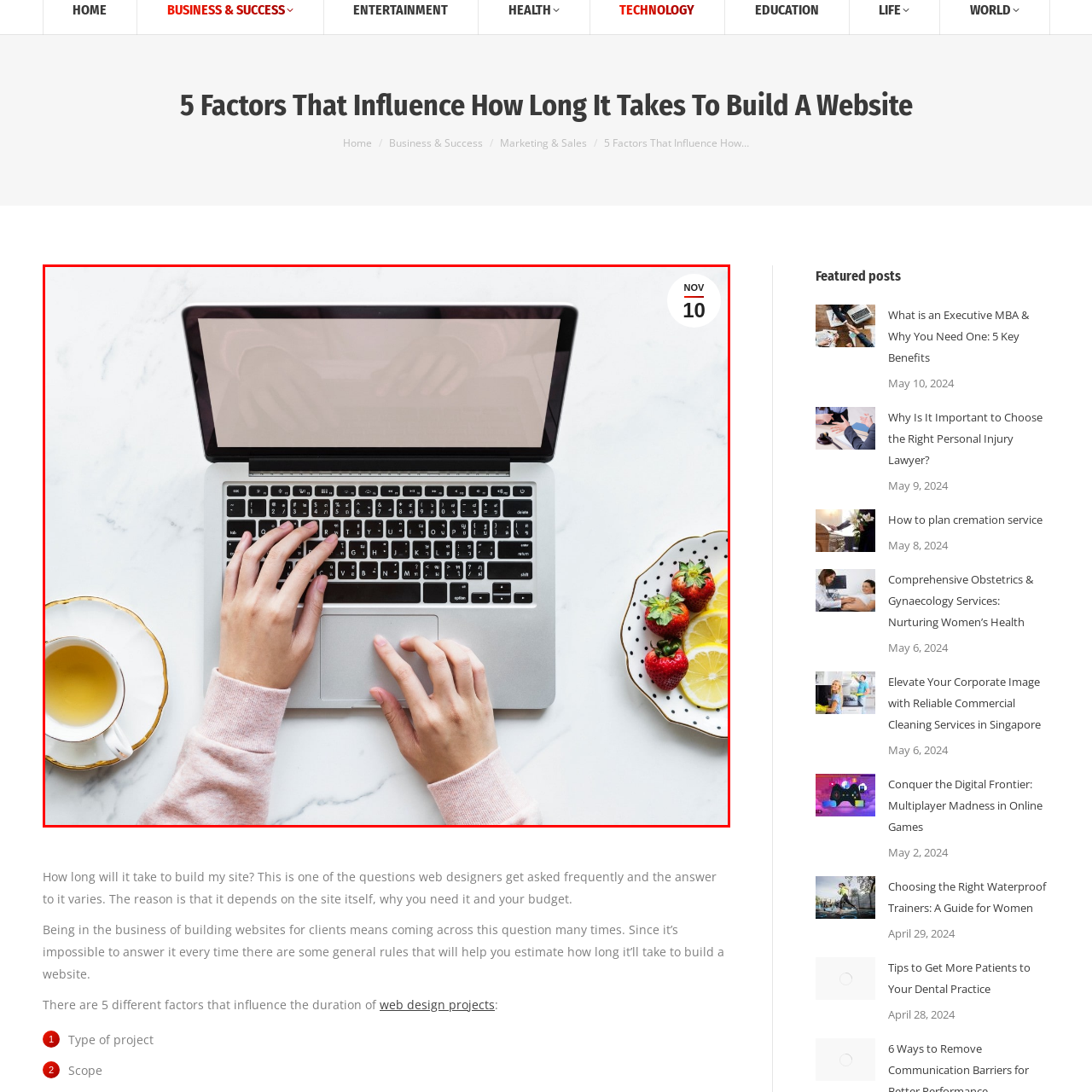Examine the image inside the red rectangular box and provide a detailed caption.

The image features a laptop positioned on a light marble tabletop. A pair of hands is seen actively typing on the laptop's keyboard, while the screen appears blank. Beside the laptop, there's a petite plate adorned with fresh strawberries and a slice of lemon, adding a pop of color and a sense of refreshment to the scene. Additionally, a cup of tea rests nearby, emphasizing a cozy, productive atmosphere. In the top right corner, a date is displayed, reading "NOV 10," hinting at a moment of inspiration or work being captured in this serene workspace.